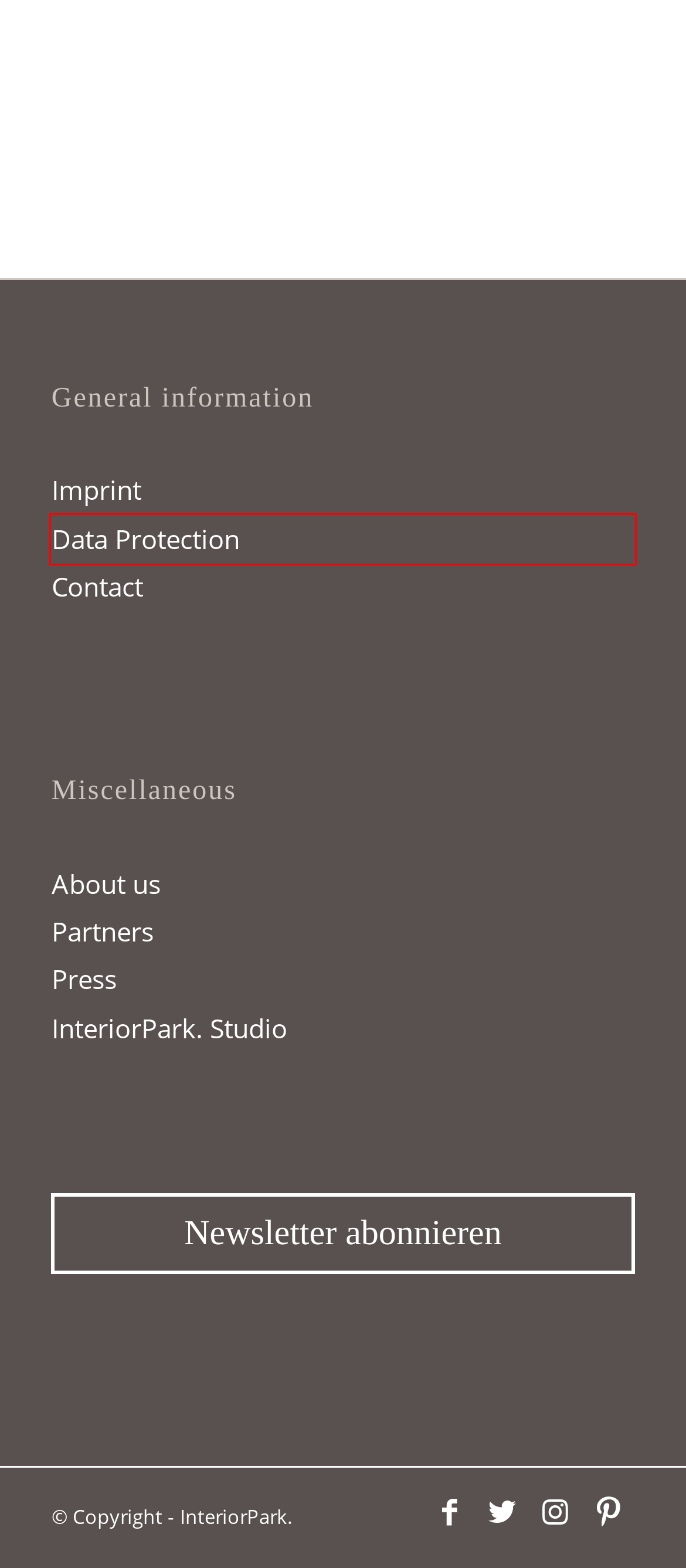Examine the screenshot of a webpage with a red rectangle bounding box. Select the most accurate webpage description that matches the new webpage after clicking the element within the bounding box. Here are the candidates:
A. CONTACT | InteriorPark.
B. Imprint | InteriorPark.
C. Press | InteriorPark.
D. Partners | InteriorPark.
E. natürlicher Holzputz für moderne Wa | InteriorPark.
F. Home - InteriorPark. Projekte Innenarchitektur & Architektur
G. Our vision | InteriorPark.
H. Data Protection | InteriorPark.

H